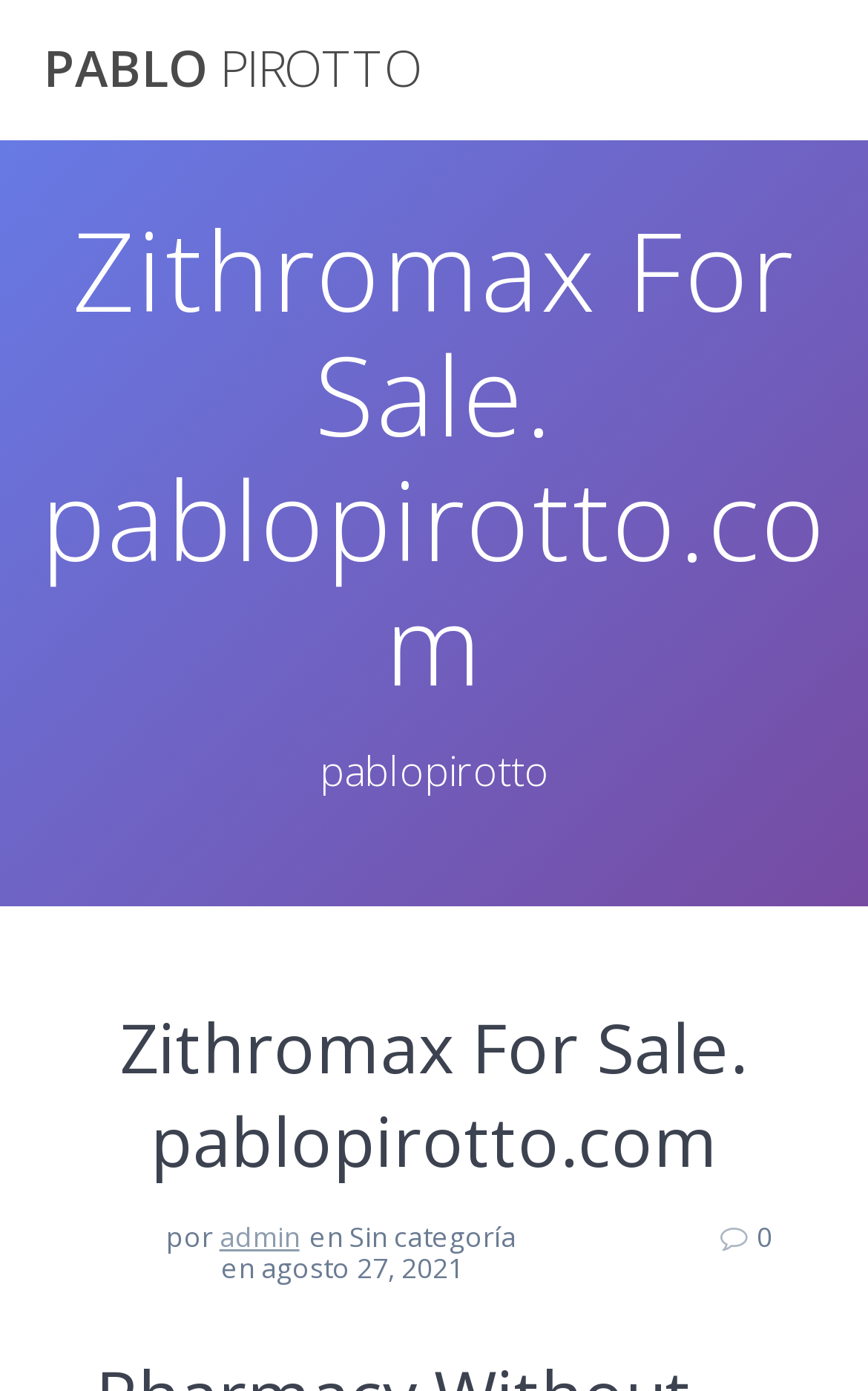Find the bounding box coordinates for the element described here: "PABLO PIROTTO".

[0.05, 0.032, 0.486, 0.068]